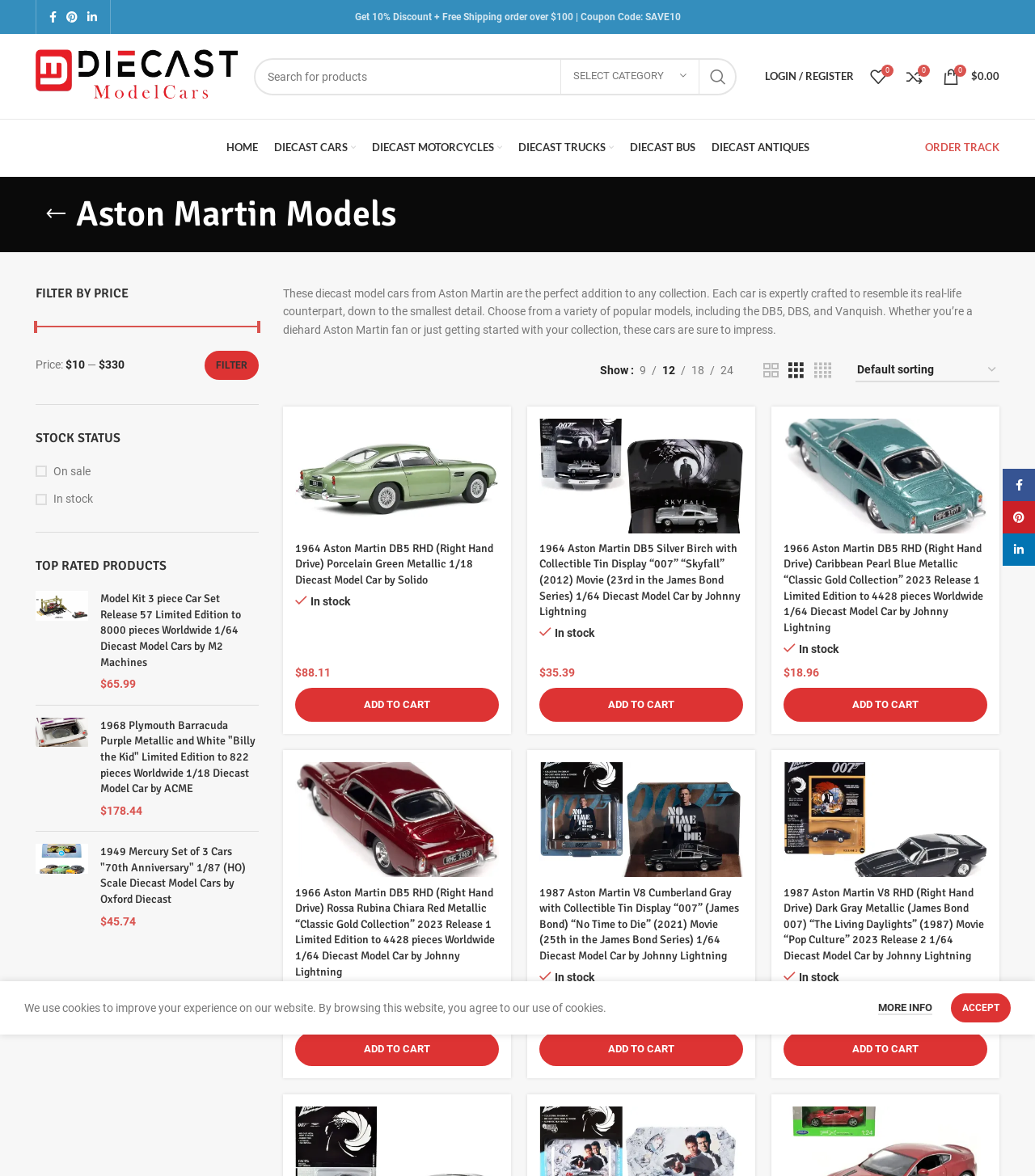Examine the image carefully and respond to the question with a detailed answer: 
What is the default view for products?

I looked at the product listing on the webpage and found that the default view is a grid view, with options to change it to other views.